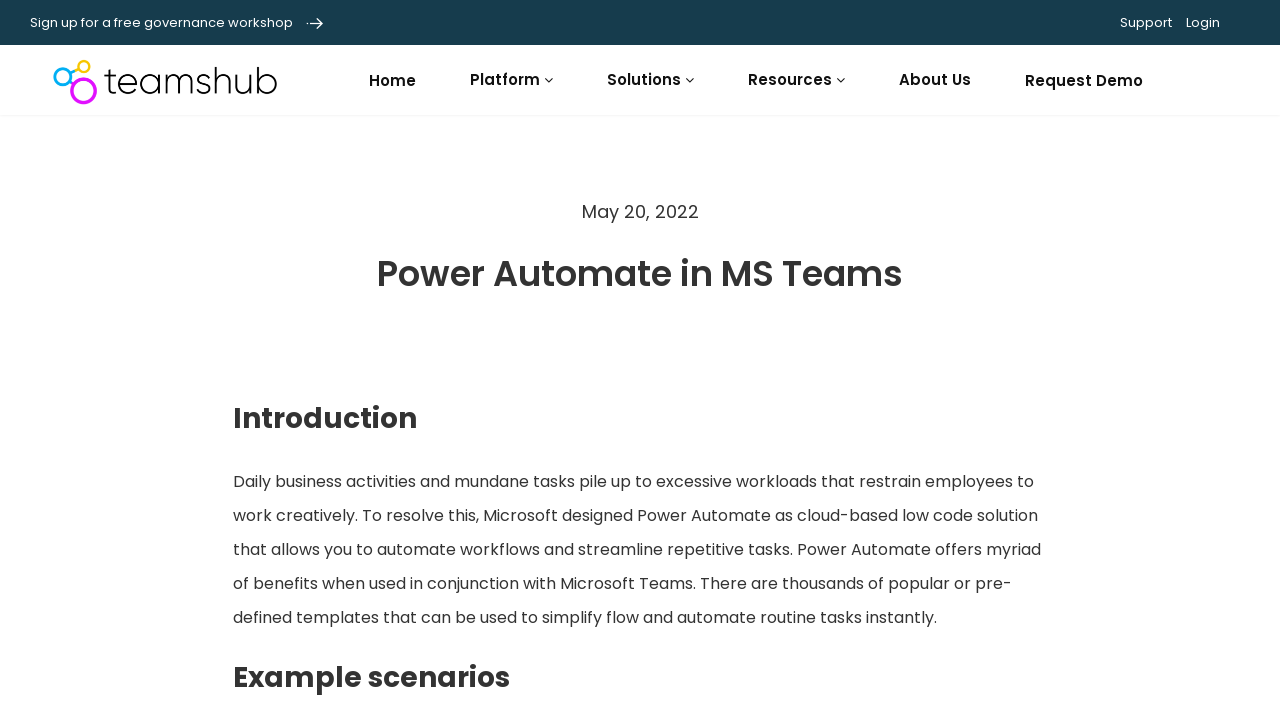For the given element description automate routine tasks, determine the bounding box coordinates of the UI element. The coordinates should follow the format (top-left x, top-left y, bottom-right x, bottom-right y) and be within the range of 0 to 1.

[0.529, 0.86, 0.673, 0.893]